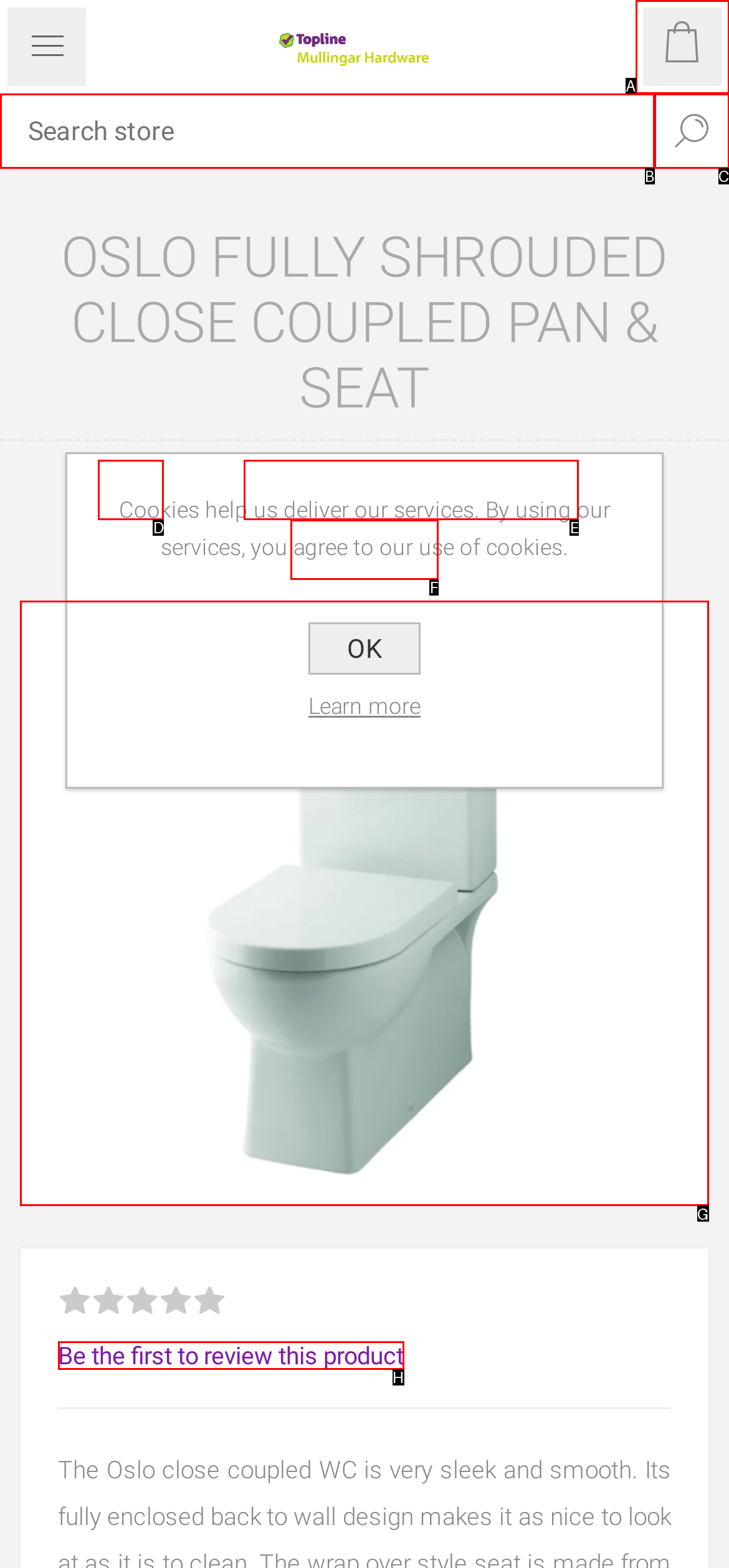Given the task: View product details, tell me which HTML element to click on.
Answer with the letter of the correct option from the given choices.

G